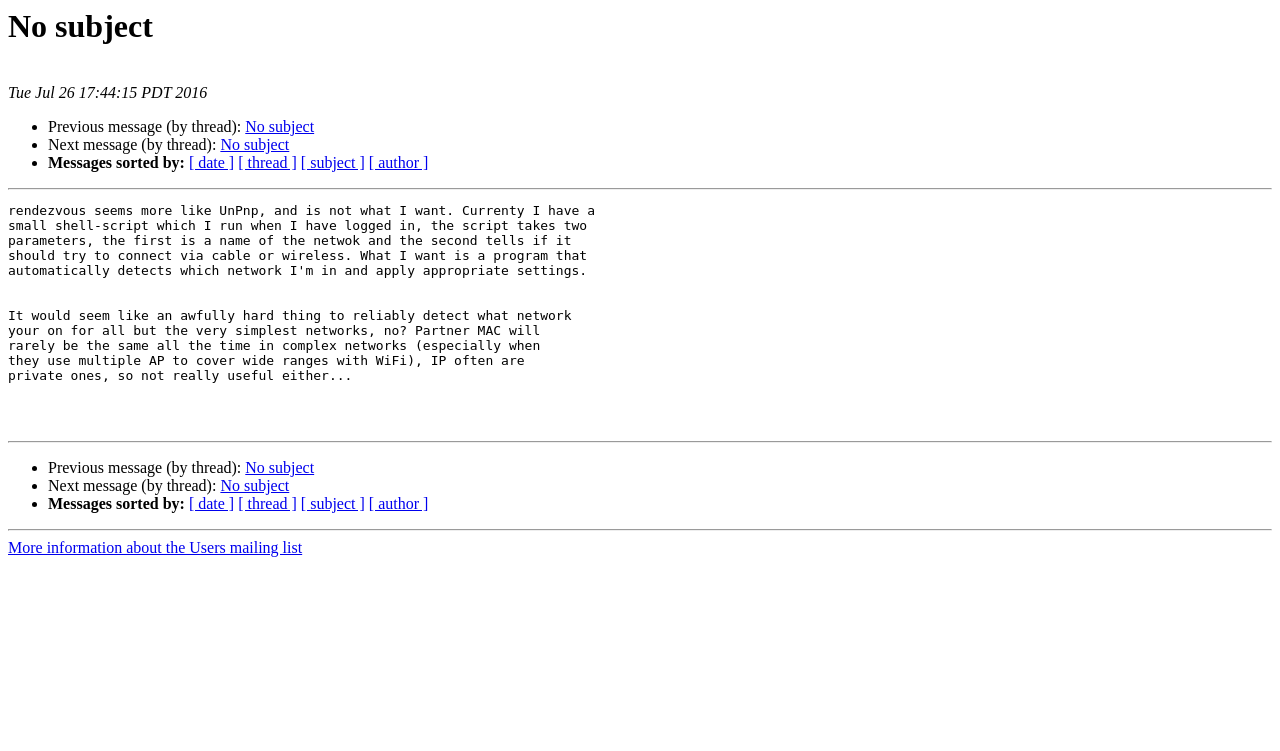Determine the bounding box coordinates of the element that should be clicked to execute the following command: "View previous message".

[0.192, 0.158, 0.245, 0.18]